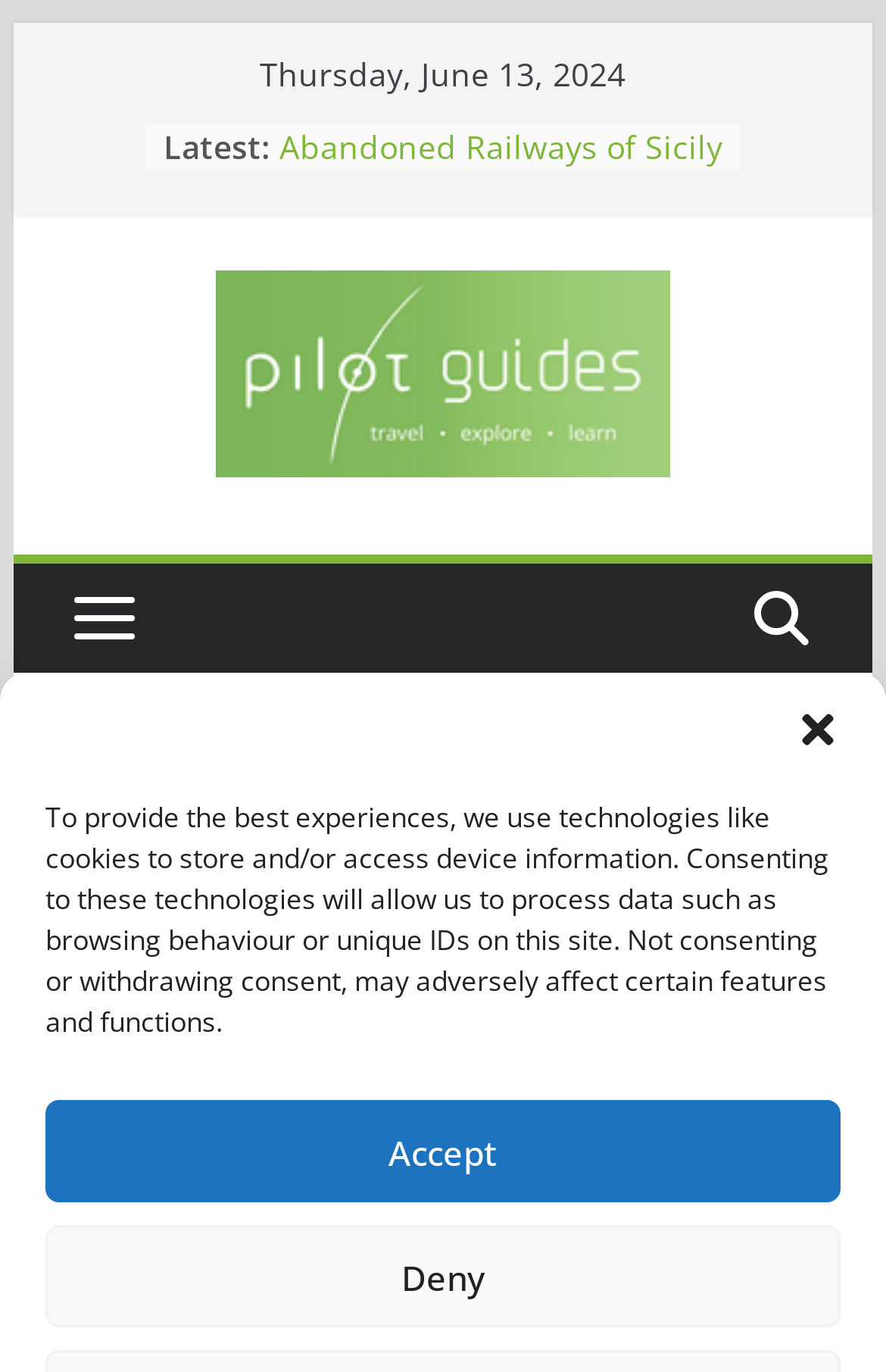From the given element description: "Abandoned Railways of Sicily", find the bounding box for the UI element. Provide the coordinates as four float numbers between 0 and 1, in the order [left, top, right, bottom].

[0.315, 0.224, 0.815, 0.255]